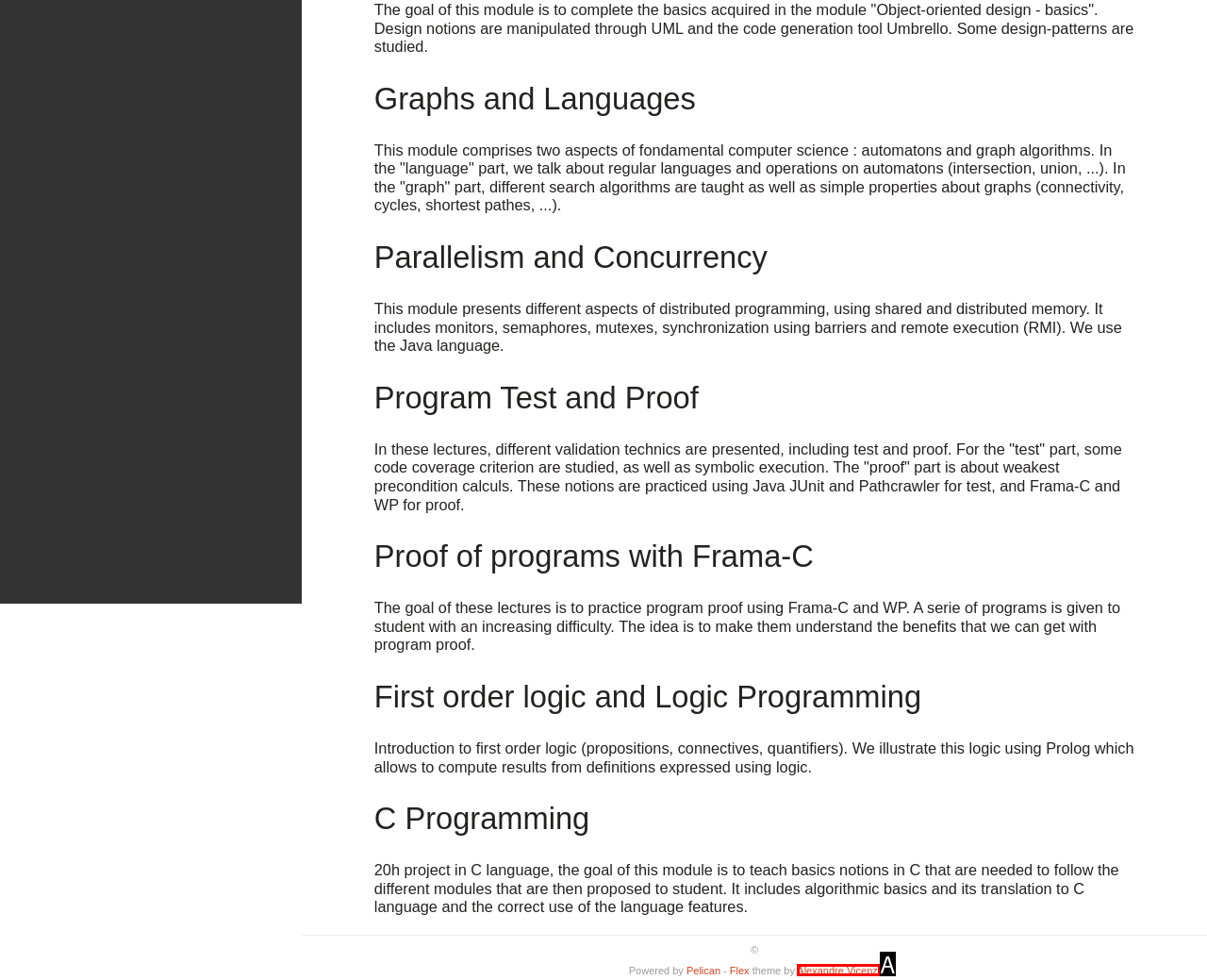Match the description: Alexandre Vicenzi to the correct HTML element. Provide the letter of your choice from the given options.

A